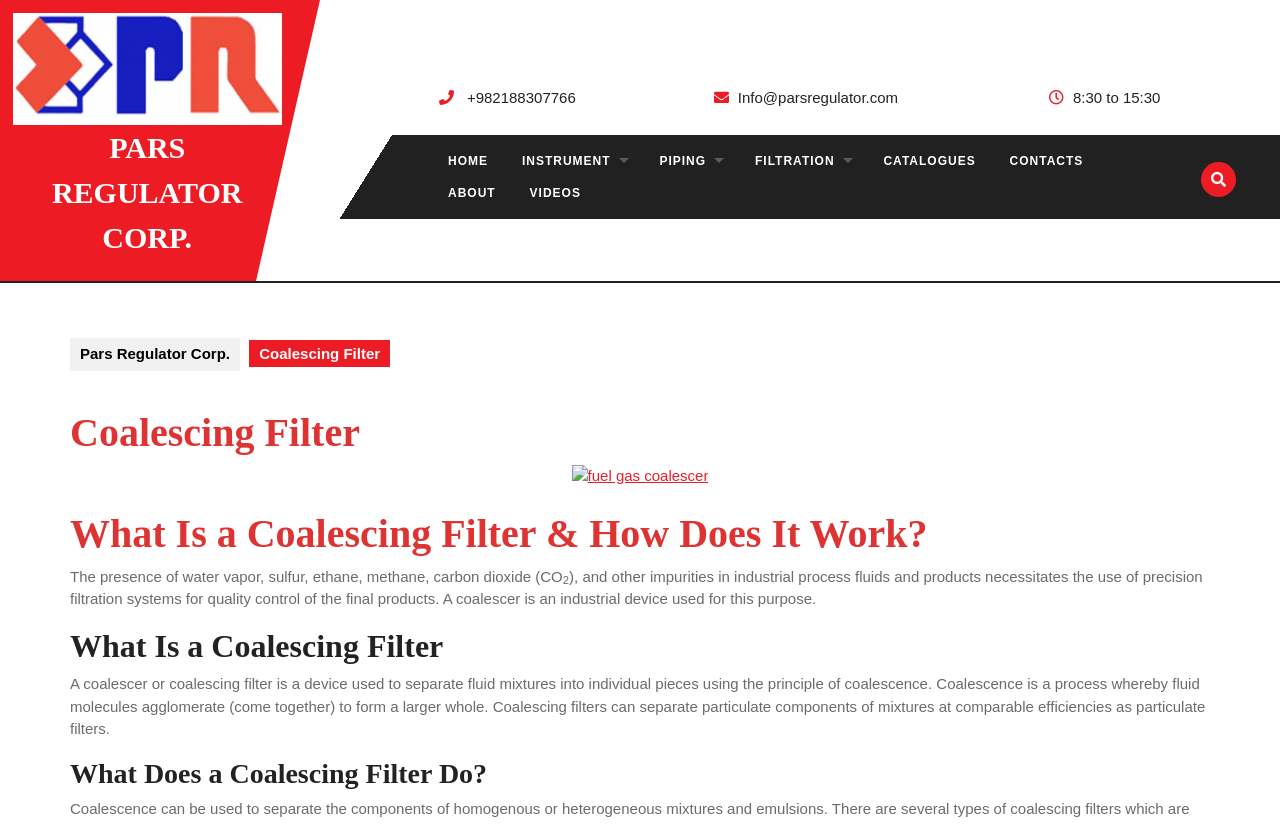Please find the bounding box coordinates (top-left x, top-left y, bottom-right x, bottom-right y) in the screenshot for the UI element described as follows: alt="Pars Regulator"

[0.01, 0.072, 0.22, 0.092]